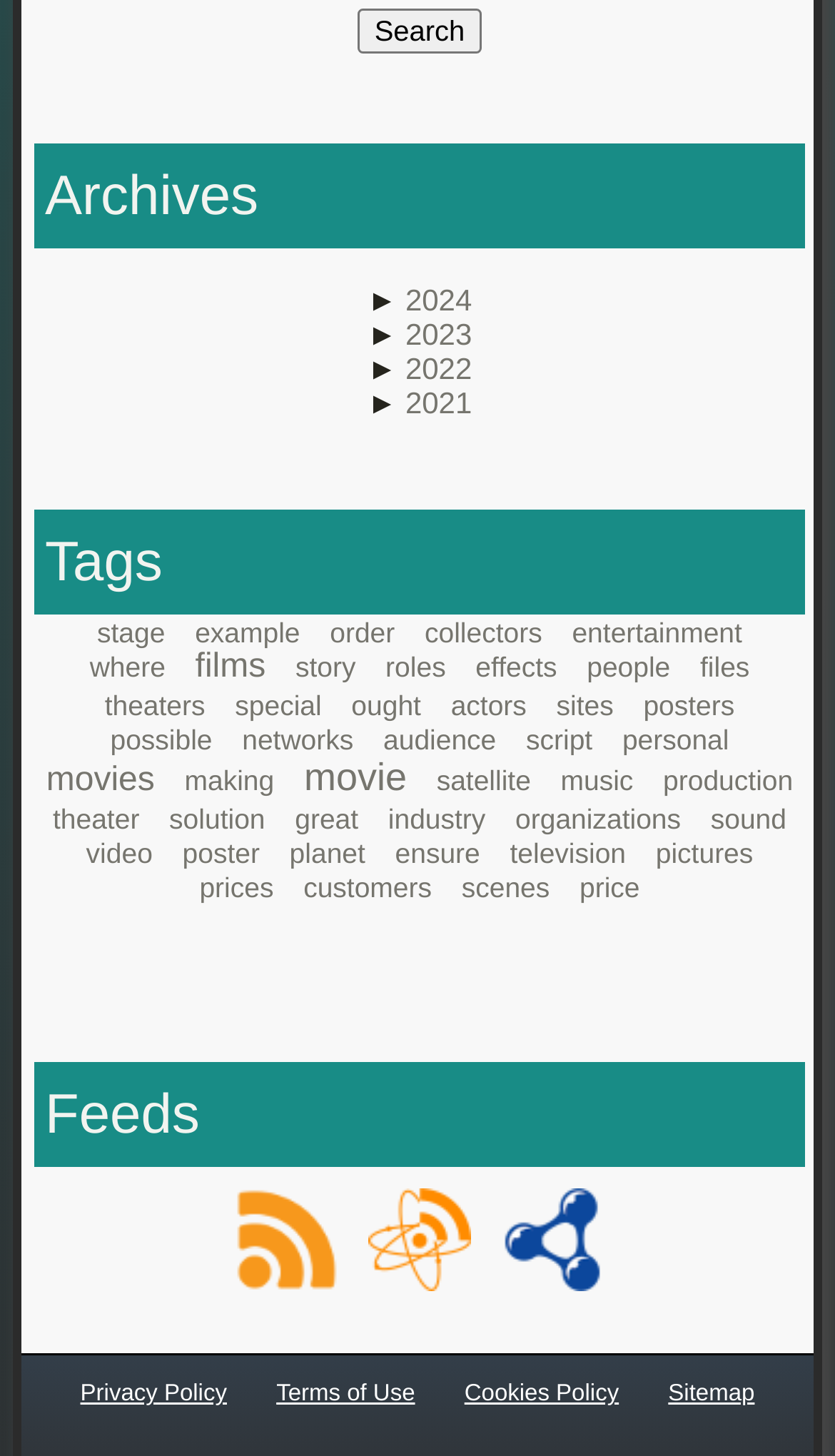Determine the bounding box coordinates of the region to click in order to accomplish the following instruction: "Search for posts". Provide the coordinates as four float numbers between 0 and 1, specifically [left, top, right, bottom].

None